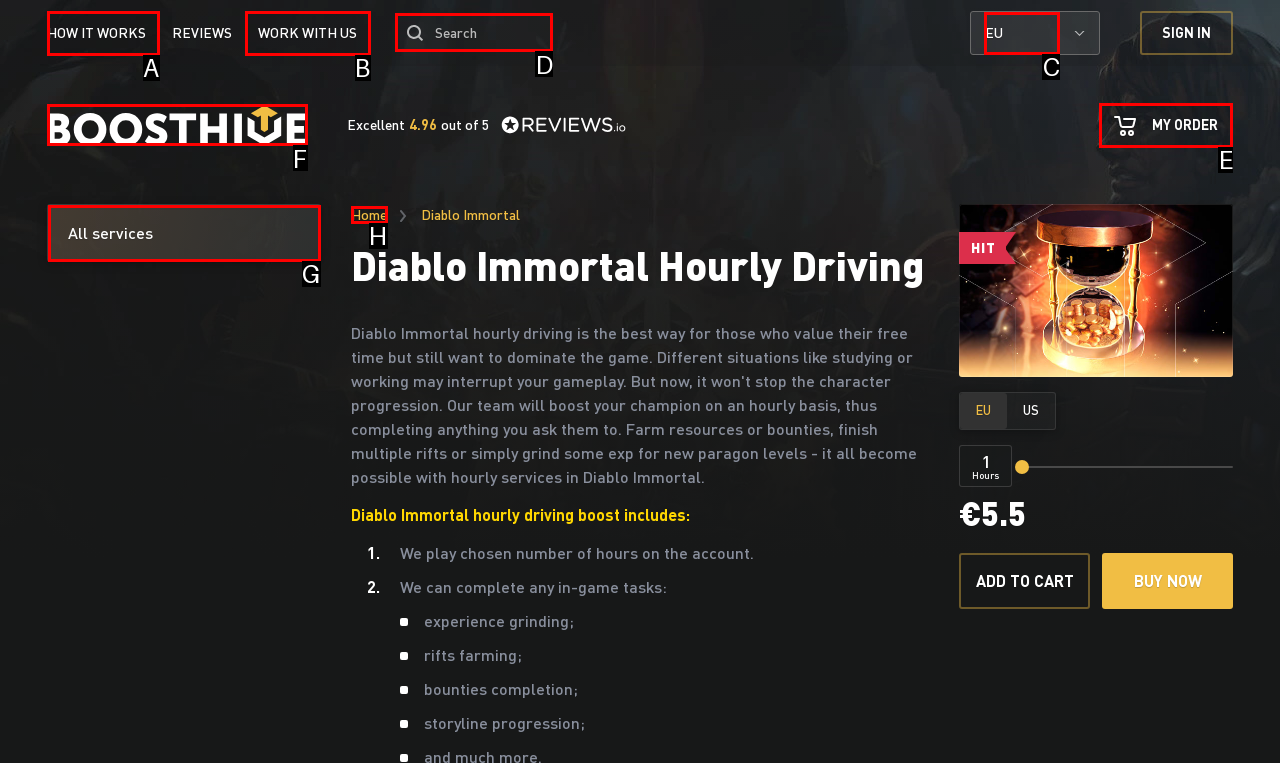What letter corresponds to the UI element to complete this task: Click on the 'News' link
Answer directly with the letter.

None